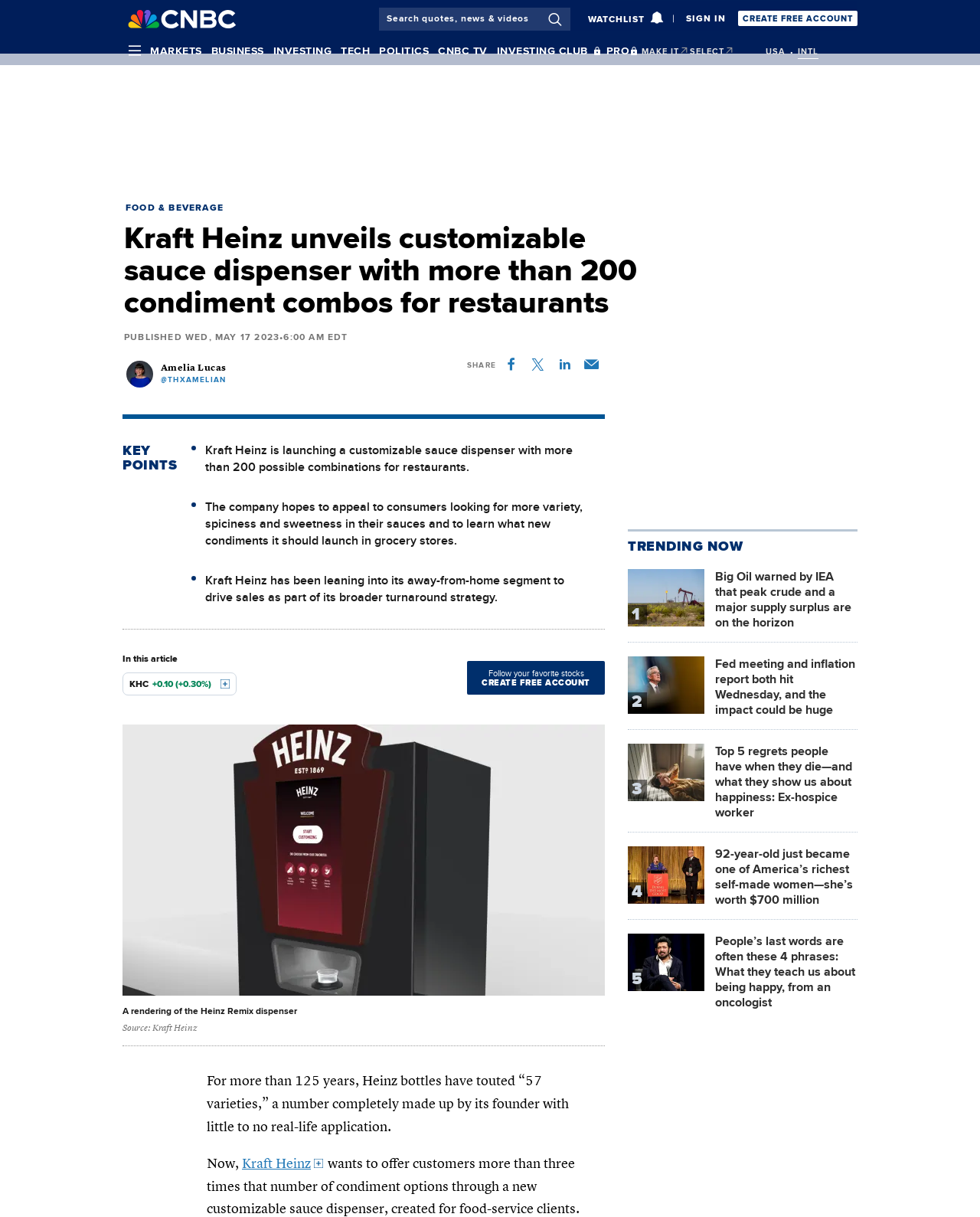What is the number of varieties touted by Heinz bottles?
Using the image as a reference, answer with just one word or a short phrase.

57